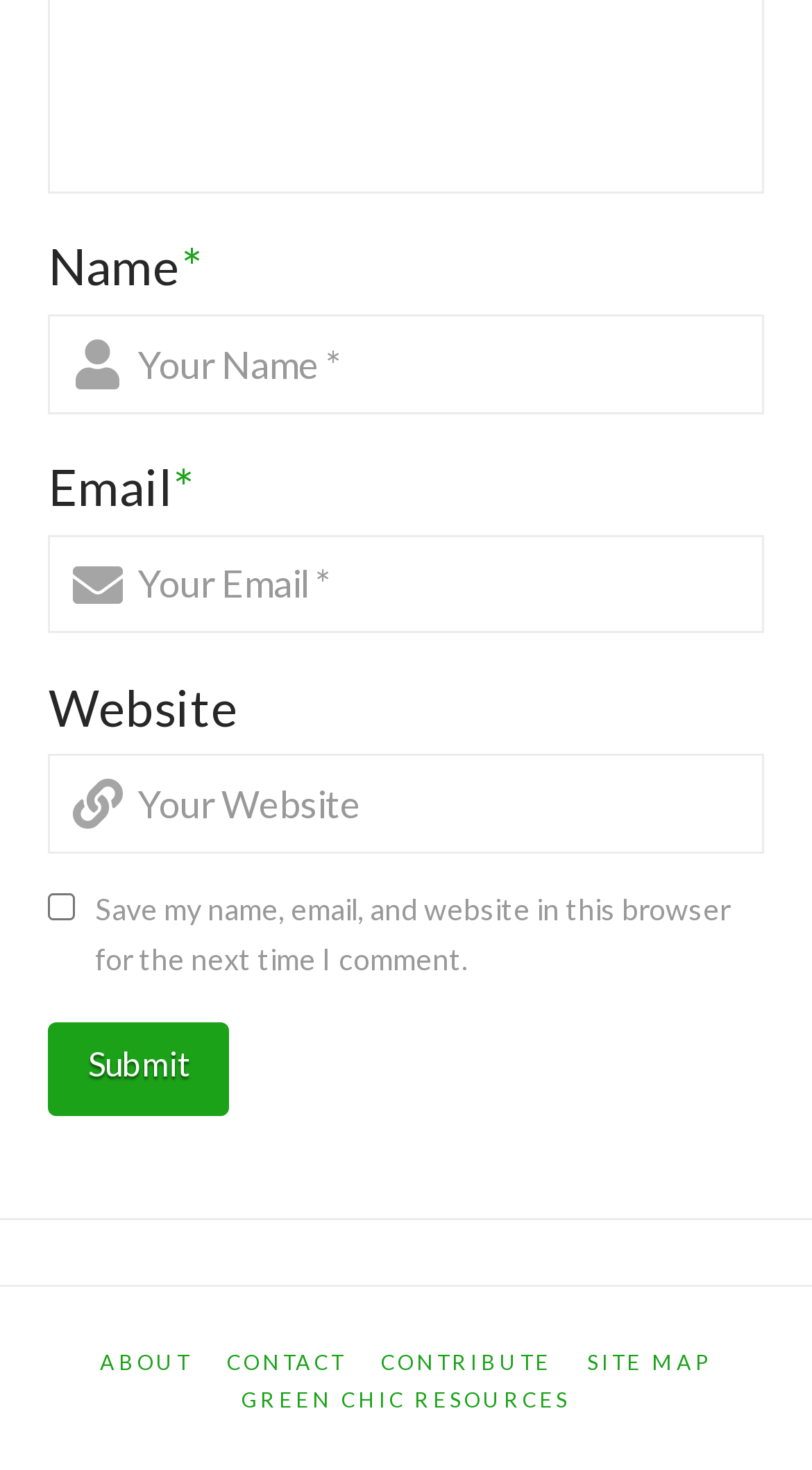Can you find the bounding box coordinates of the area I should click to execute the following instruction: "Visit the ABOUT page"?

[0.123, 0.917, 0.236, 0.936]